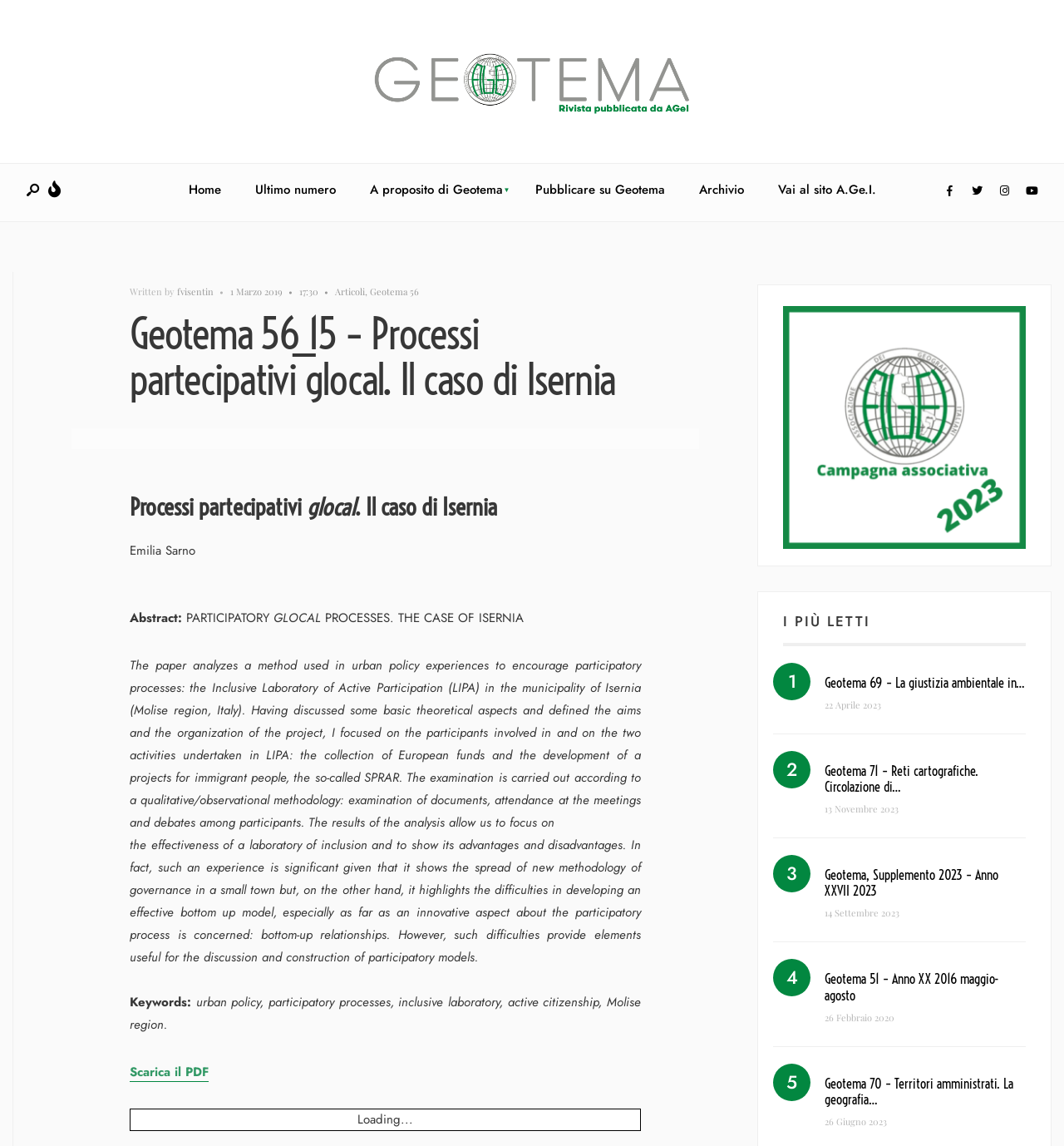Please provide a comprehensive response to the question below by analyzing the image: 
What is the name of the project mentioned in the article?

I found the name of the project by reading the text of the article. Specifically, I found the sentence 'the Inclusive Laboratory of Active Participation (LIPA) in the municipality of Isernia (Molise region, Italy)' in the article, which mentions the project name as LIPA.